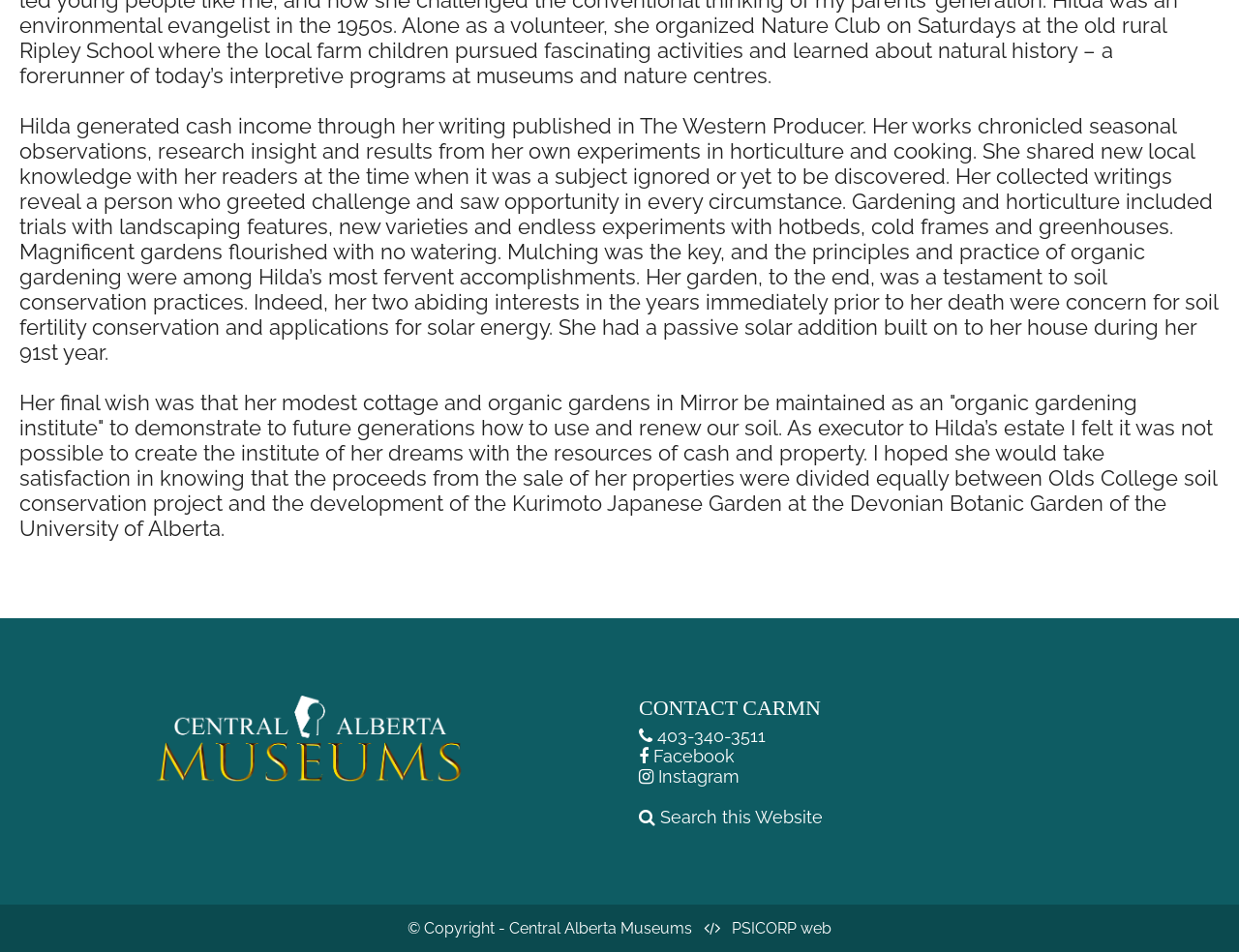Using the format (top-left x, top-left y, bottom-right x, bottom-right y), provide the bounding box coordinates for the described UI element. All values should be floating point numbers between 0 and 1: Search this Website

[0.533, 0.848, 0.664, 0.869]